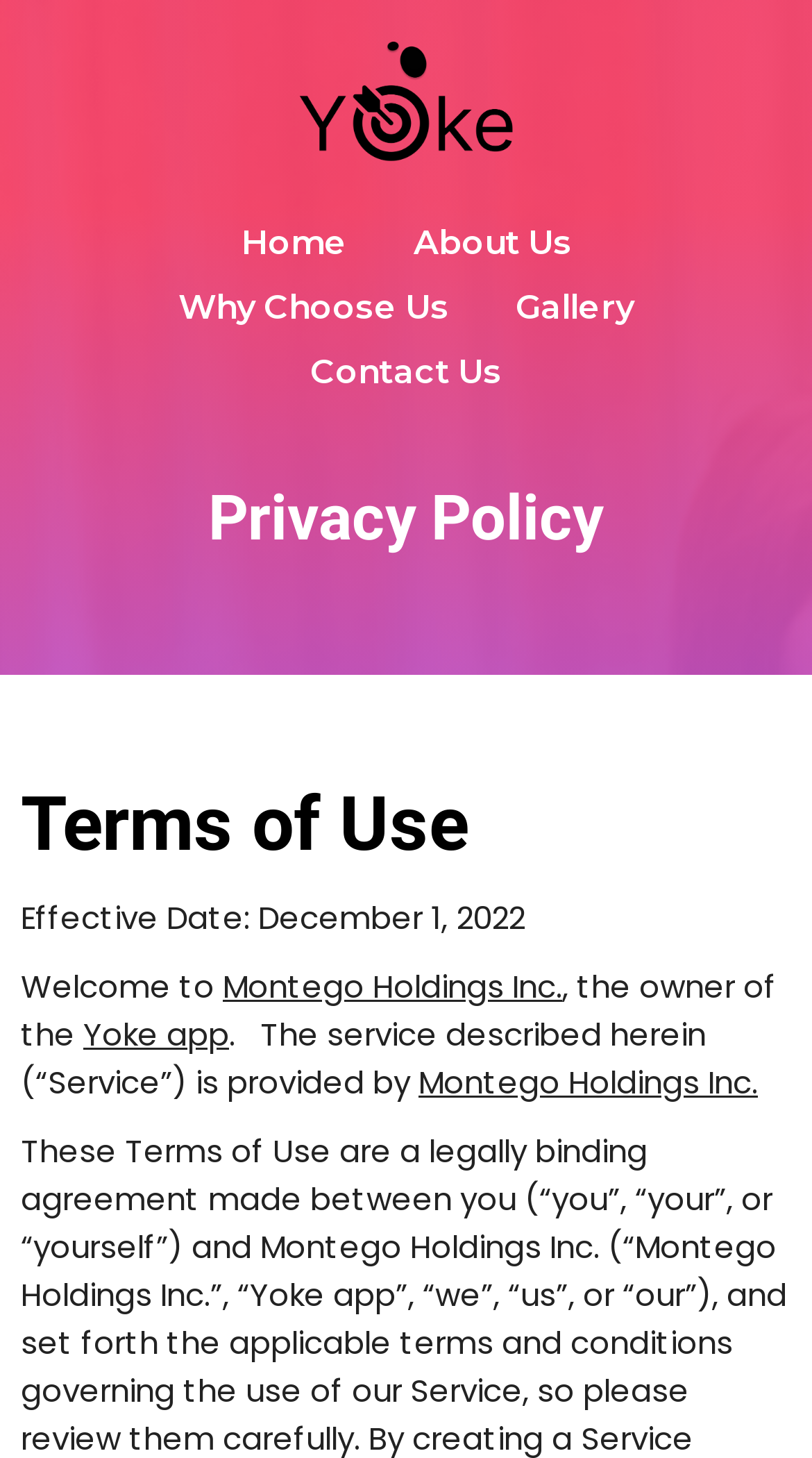Explain the webpage in detail.

The webpage is about the Privacy Policy of Yoke App. At the top, there are five links: "Home", "About Us", "Why Choose Us", "Gallery", and "Contact Us", aligned horizontally and centered. 

Below the links, there is a heading "Privacy Policy" that spans almost the entire width of the page. 

Further down, there is another heading "Terms of Use" that is also wide and centered. 

Under the "Terms of Use" heading, there are several paragraphs of text. The first paragraph starts with "Effective Date: December 1, 2022" and is followed by a welcome message from Montego Holdings Inc., the owner of Yoke App. The text continues to describe the service provided by Montego Holdings Inc.